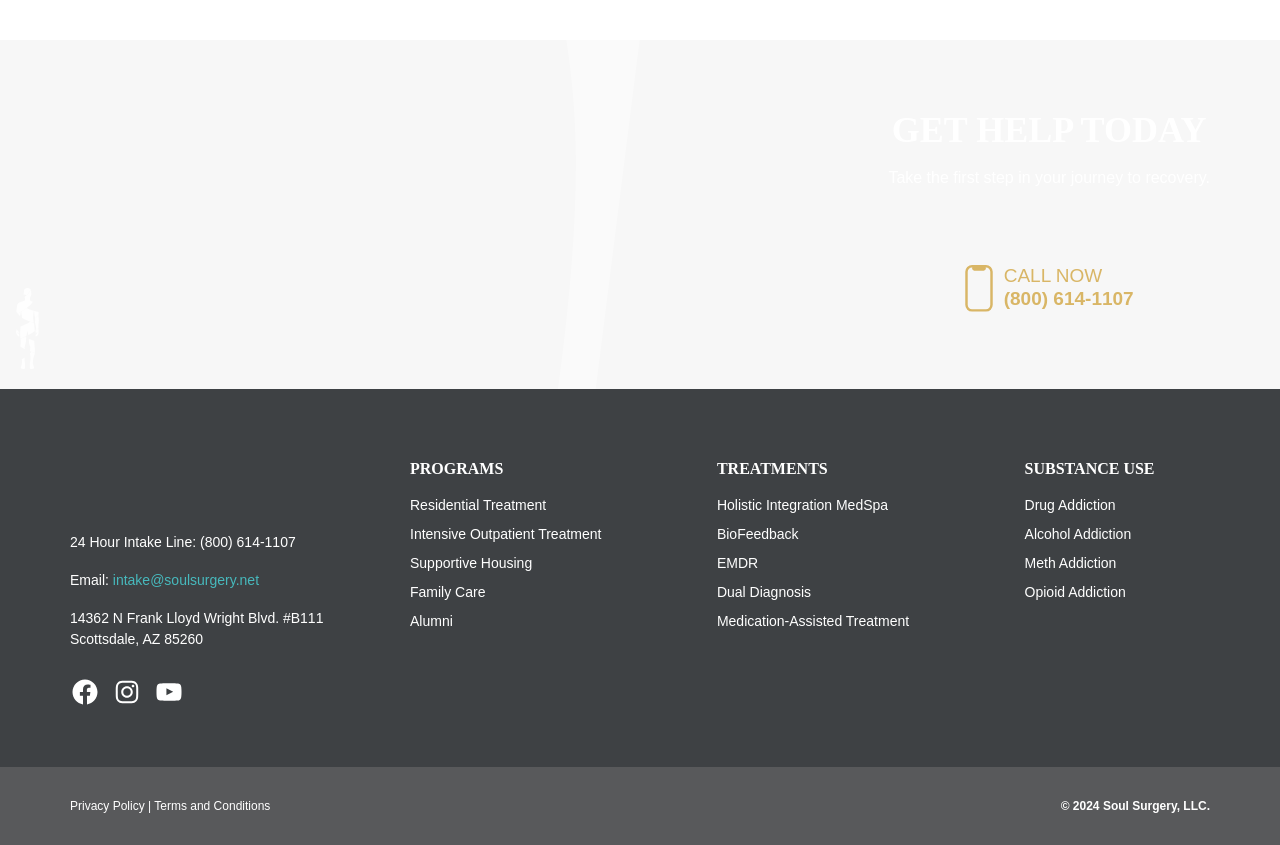Please specify the bounding box coordinates of the clickable section necessary to execute the following command: "Browse the 'GAMING' section".

None